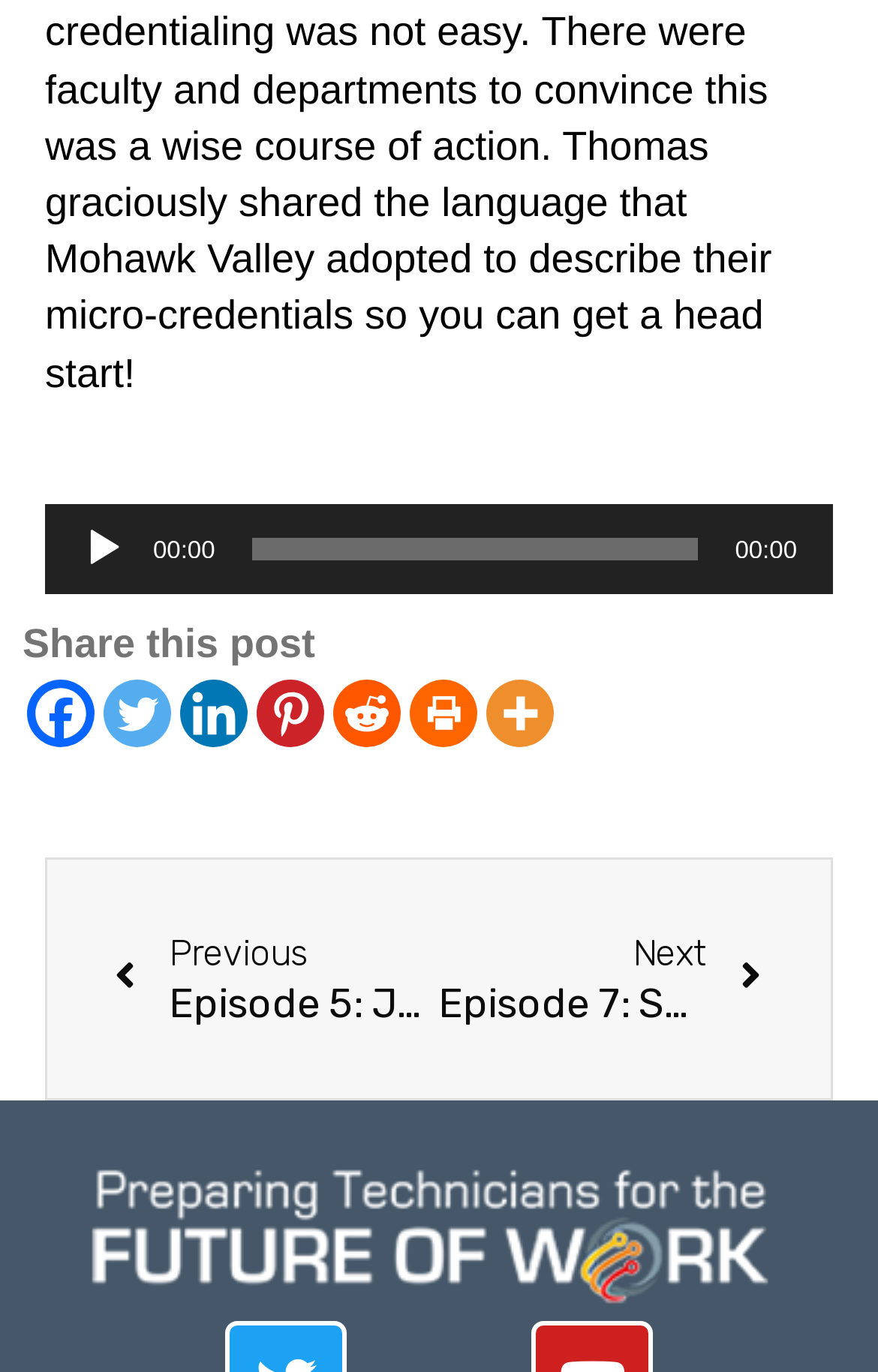Predict the bounding box coordinates of the UI element that matches this description: "00:00 00:00". The coordinates should be in the format [left, top, right, bottom] with each value between 0 and 1.

[0.051, 0.367, 0.949, 0.433]